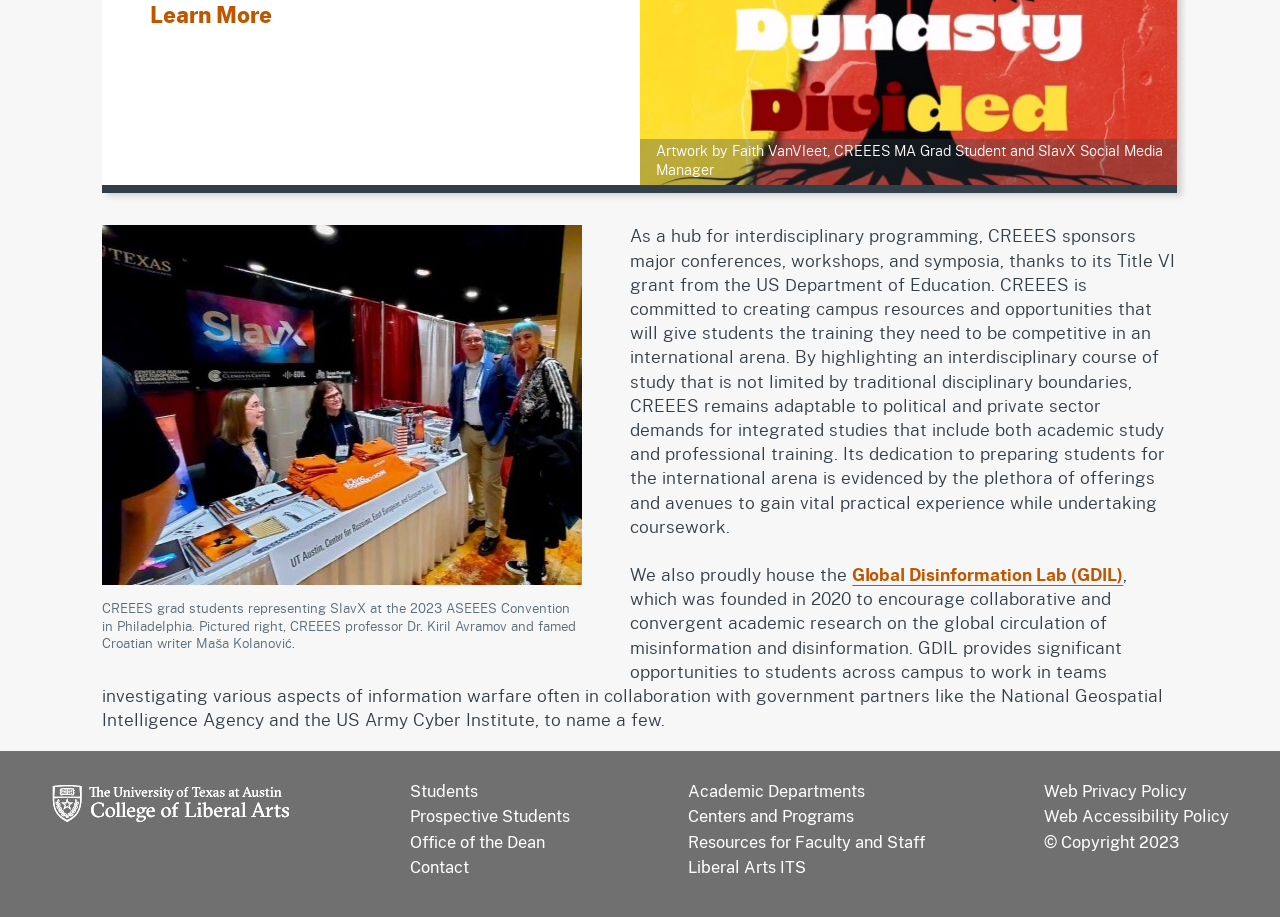What is the name of the lab founded in 2020?
Please look at the screenshot and answer using one word or phrase.

Global Disinformation Lab (GDIL)